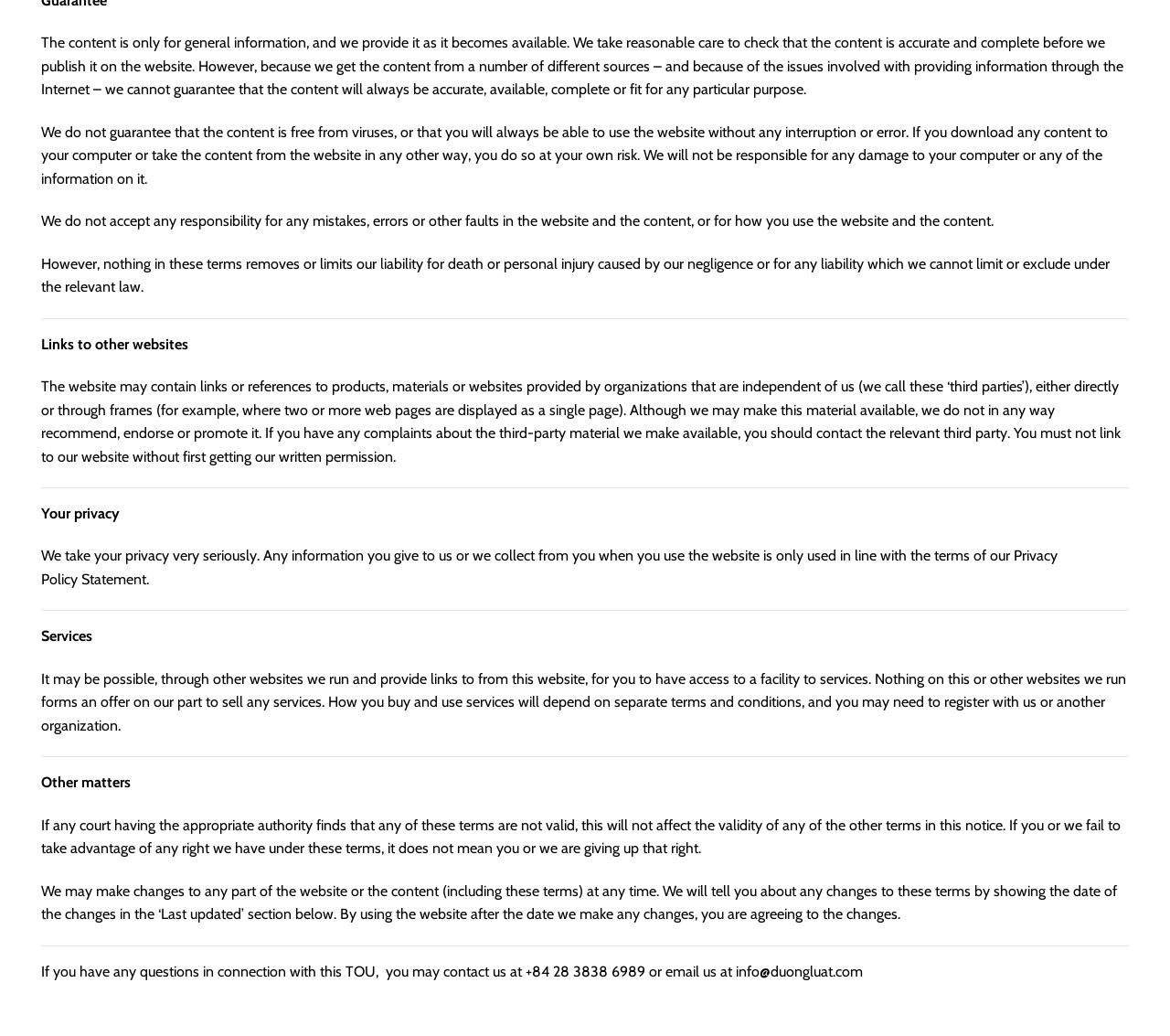What is the purpose of the Privacy Policy Statement?
Kindly offer a comprehensive and detailed response to the question.

The webpage mentions that any information you give to the website or they collect from you when you use the website is only used in line with the terms of their Privacy Policy Statement, which suggests that the purpose of the statement is to protect user privacy.